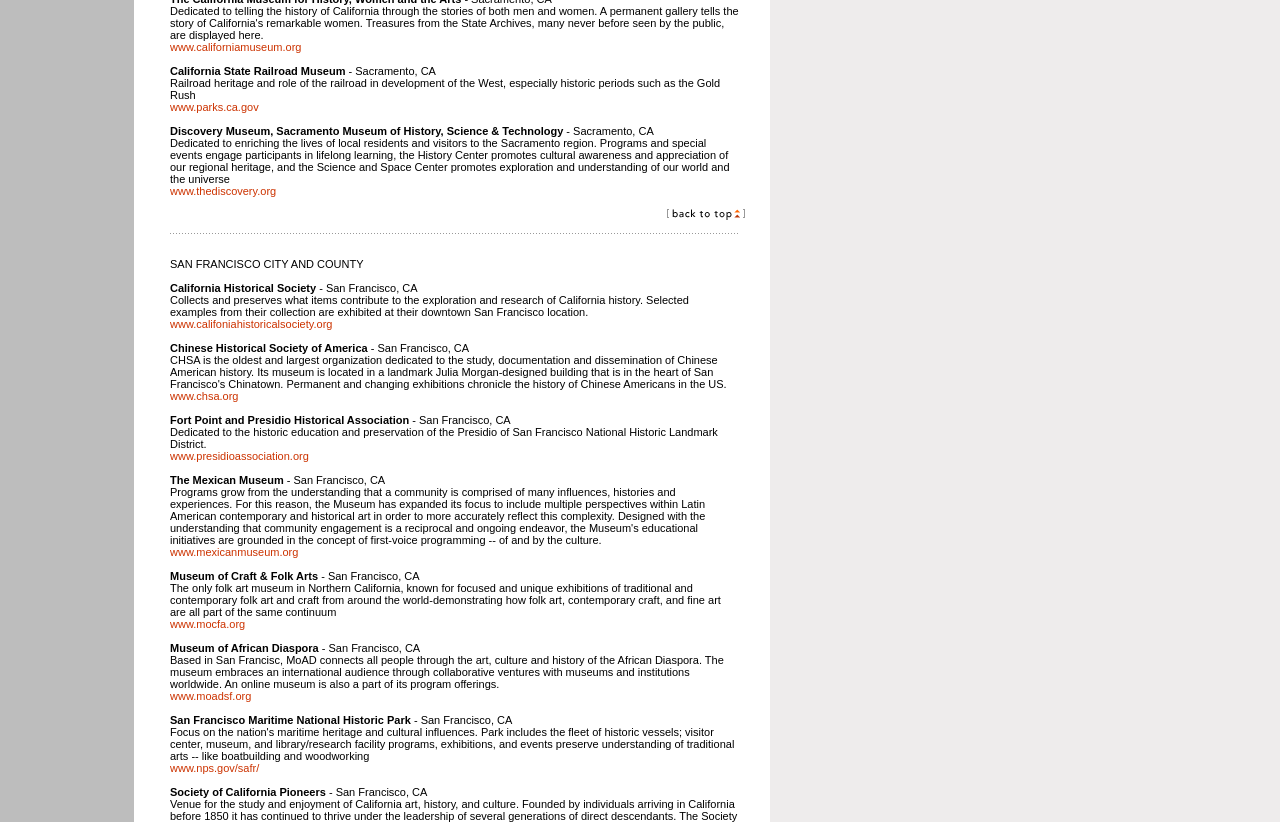Pinpoint the bounding box coordinates of the element you need to click to execute the following instruction: "Click back to top". The bounding box should be represented by four float numbers between 0 and 1, in the format [left, top, right, bottom].

[0.521, 0.251, 0.601, 0.271]